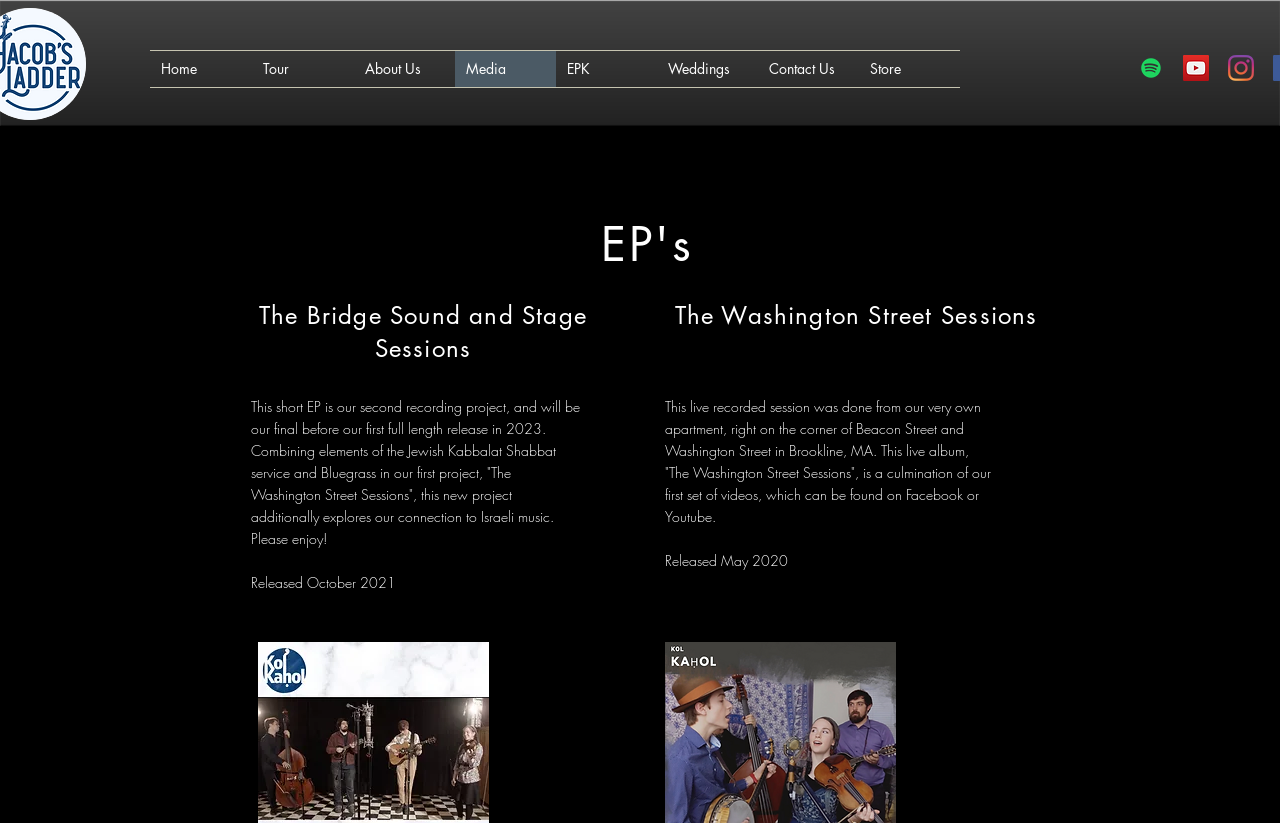Please identify the bounding box coordinates of the element that needs to be clicked to execute the following command: "check out media page". Provide the bounding box using four float numbers between 0 and 1, formatted as [left, top, right, bottom].

[0.355, 0.062, 0.434, 0.106]